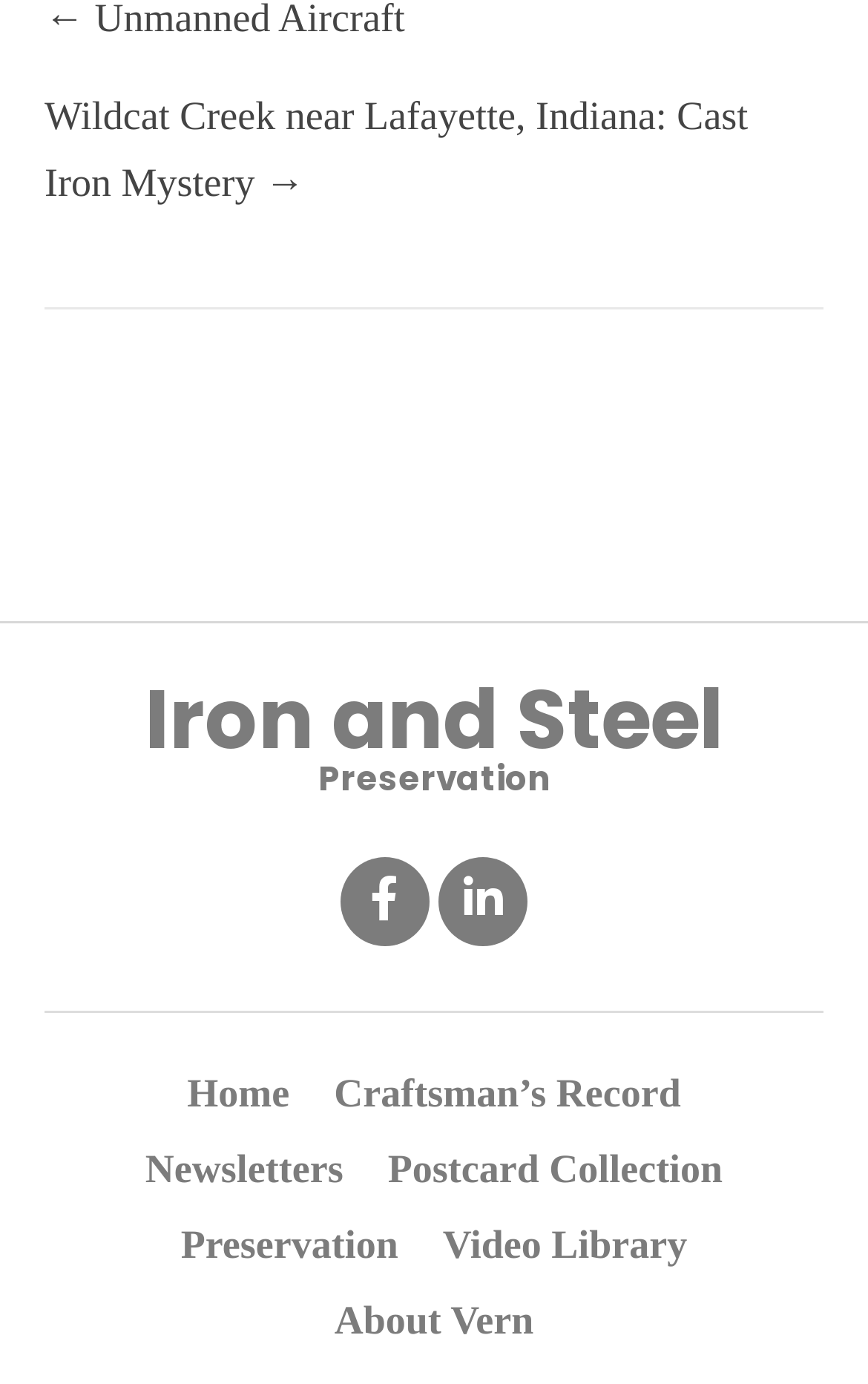Pinpoint the bounding box coordinates of the area that should be clicked to complete the following instruction: "Visit the Facebook page". The coordinates must be given as four float numbers between 0 and 1, i.e., [left, top, right, bottom].

[0.392, 0.618, 0.494, 0.683]